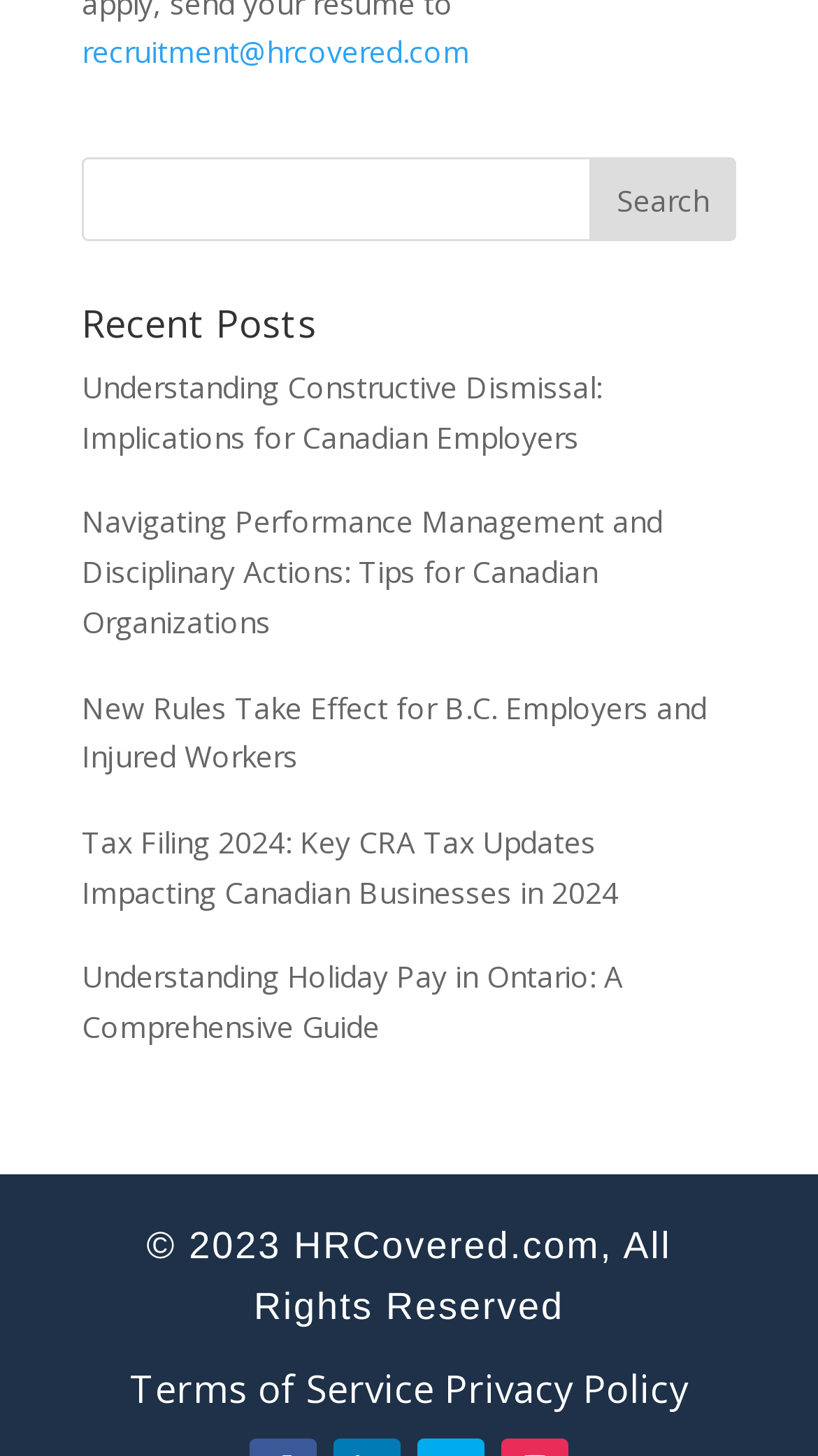Could you indicate the bounding box coordinates of the region to click in order to complete this instruction: "search for something".

[0.1, 0.108, 0.9, 0.166]